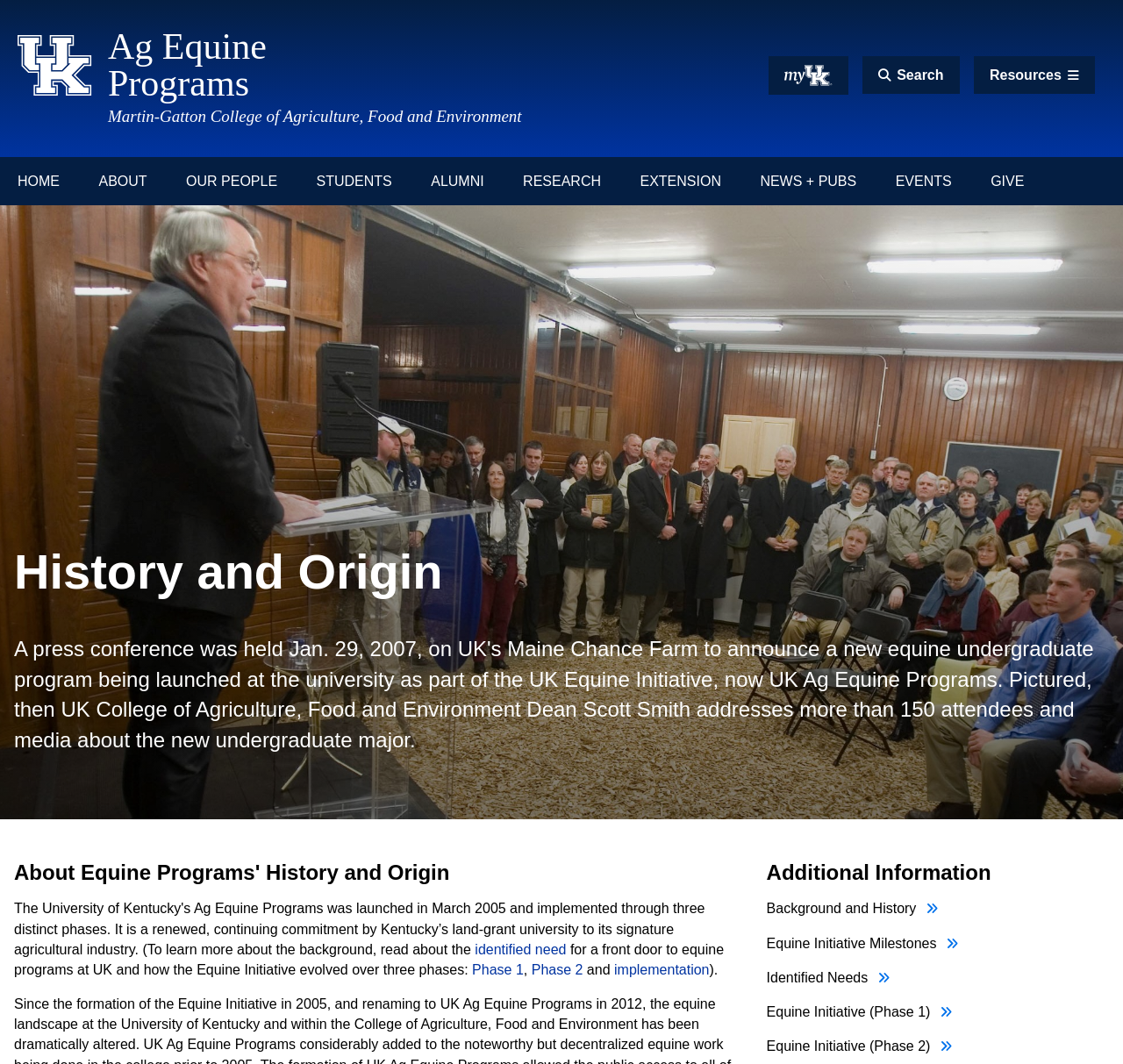Offer an extensive depiction of the webpage and its key elements.

The webpage is about the history and origin of equine programs at the University of Kentucky. At the top, there is a navigation menu with links to the university's main page, login portal, search function, and resources. Below this, there is a horizontal menu bar with links to various sections of the website, including home, about, our people, students, alumni, research, extension, news, publications, events, and giving.

The main content of the page is divided into two sections. The first section has a background image of a person presenting at a podium in front of an audience. Above this image, there is a heading that reads "History and Origin." Below the image, there is a subheading that reads "About Equine Programs' History and Origin." The text explains how the equine initiative evolved over three phases, with links to each phase.

The second section is titled "Additional Information" and provides links to more resources, including background and history, equine initiative milestones, identified needs, and phases 1 and 2 of the equine initiative. These links are accompanied by icons.

Throughout the page, there are several headings and subheadings that organize the content and provide a clear structure. The text is concise and informative, providing a brief overview of the history and origin of equine programs at the University of Kentucky.